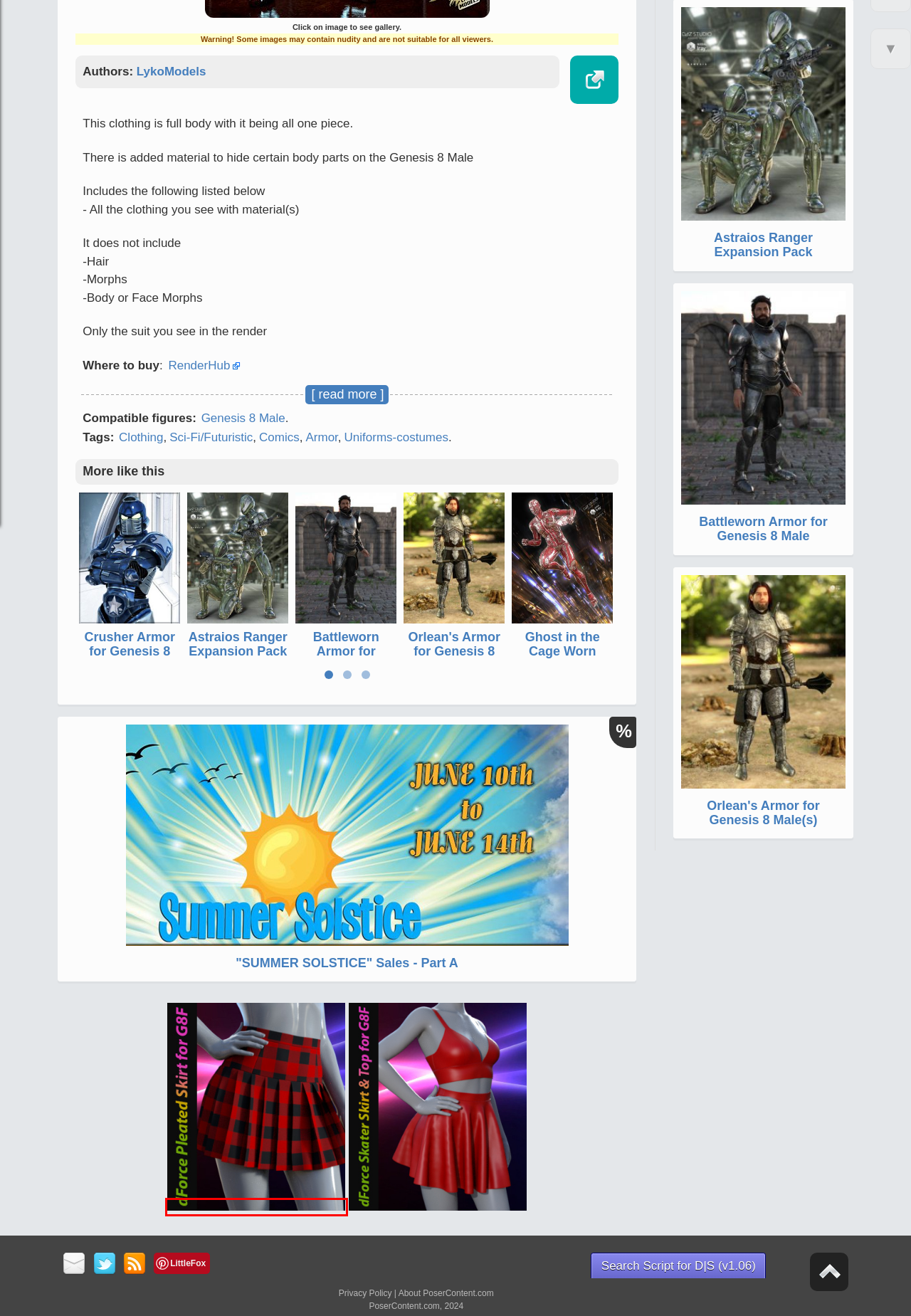Observe the provided screenshot of a webpage with a red bounding box around a specific UI element. Choose the webpage description that best fits the new webpage after you click on the highlighted element. These are your options:
A. Battleworn Armor for Genesis 8 Male | 3d Models for Daz Studio and Poser
B. "SUMMER SOLSTICE" Sales  - Score big with up to 60% off – shop now! - Part A - Renderosity
C. MD dForce Trojans Armor for Genesis 8, 8.1 Males and 9 | 3d Models for Daz Studio and Poser
D. Astraios Ranger Expansion Pack | 3d Models for Daz Studio and Poser
E. Ghost in the Cage Worn Metal Iray Shaders | 3d Models for Daz Studio and Poser
F. Orlean's Armor for Genesis 8 Male(s) | 3d Models for Daz Studio and Poser
G. dForce Pleated Skirt for G8F 3D Figure Assets Tanya_Littlefox
H. SY Super Suits for Genesis 8 | 3d Models for Daz Studio and Poser

G